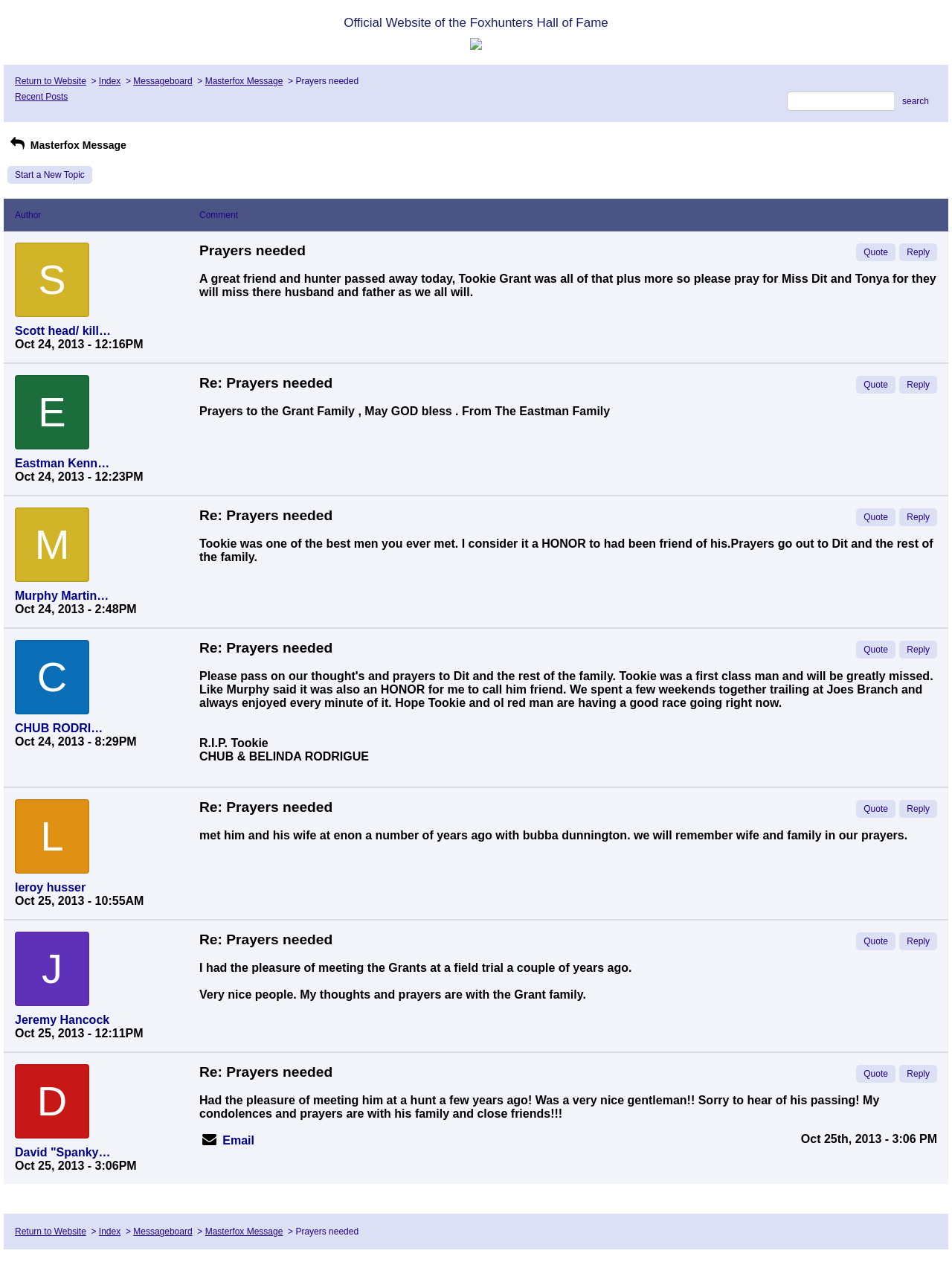What is the purpose of the textbox?
Answer with a single word or phrase by referring to the visual content.

Search